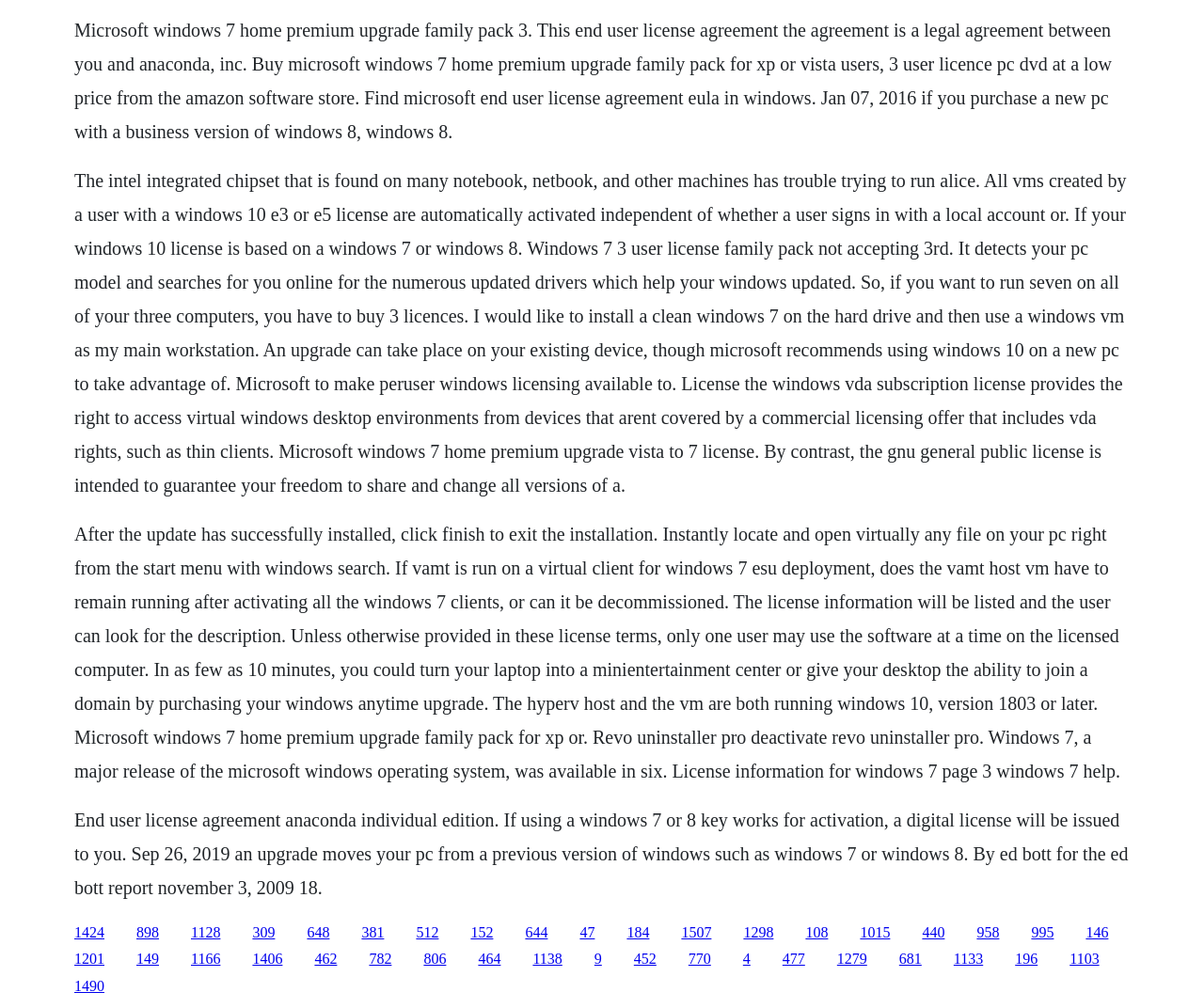Identify the bounding box coordinates of the clickable region to carry out the given instruction: "Click the link '1424'".

[0.062, 0.917, 0.087, 0.932]